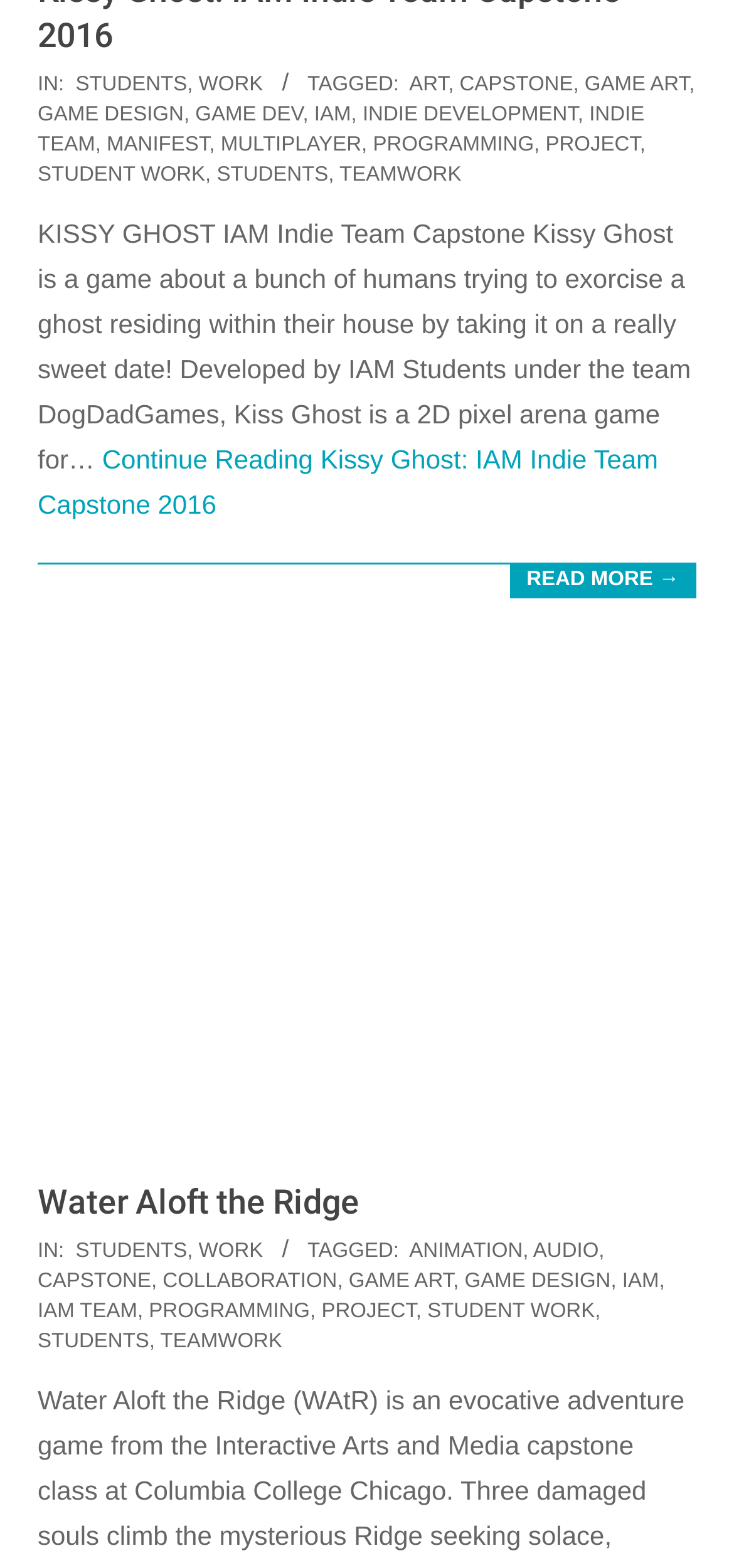How many links are there in the webpage?
Based on the screenshot, provide your answer in one word or phrase.

more than 20